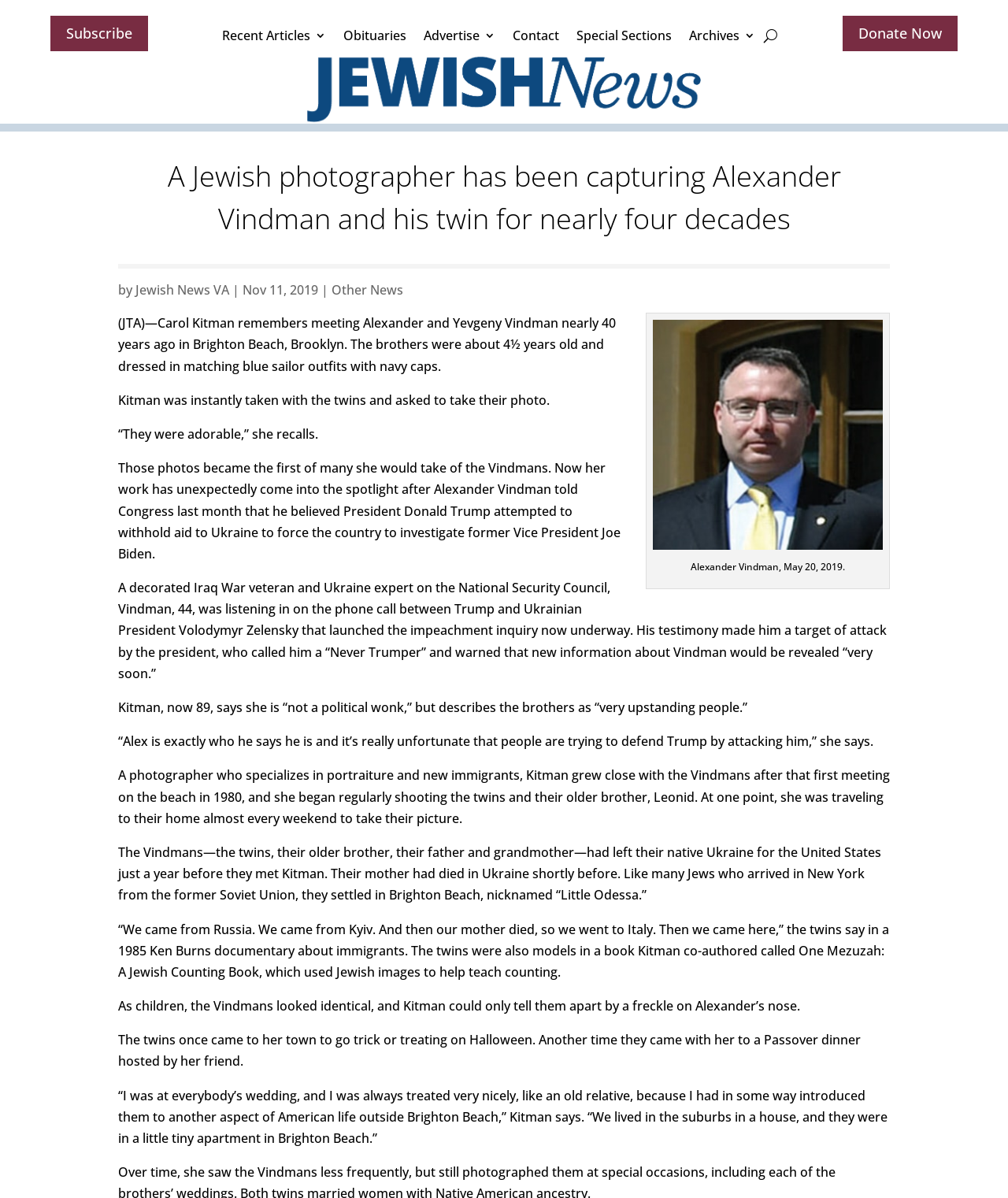Respond to the question below with a single word or phrase:
What was the name of the book co-authored by Carol Kitman?

One Mezuzah